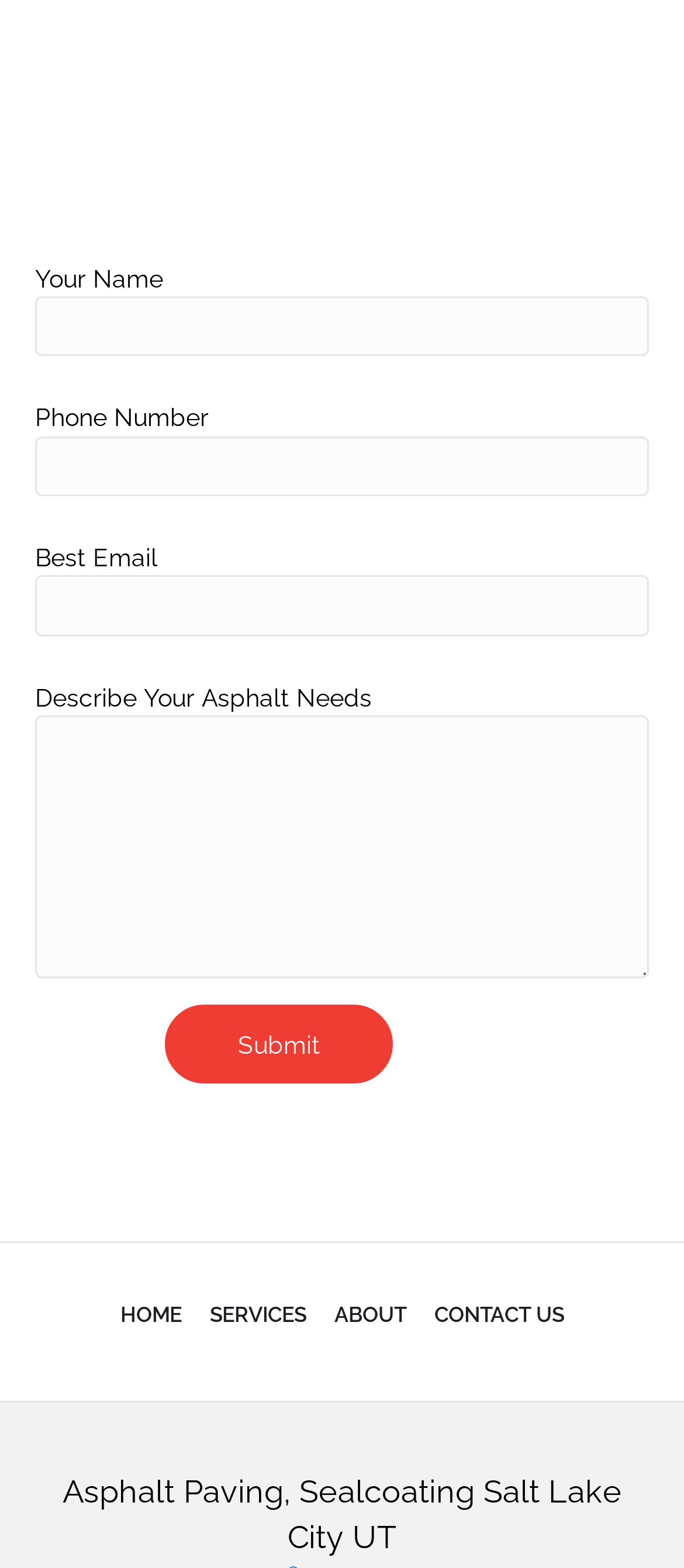Please find the bounding box coordinates of the element that must be clicked to perform the given instruction: "Click the Submit button". The coordinates should be four float numbers from 0 to 1, i.e., [left, top, right, bottom].

[0.241, 0.641, 0.574, 0.691]